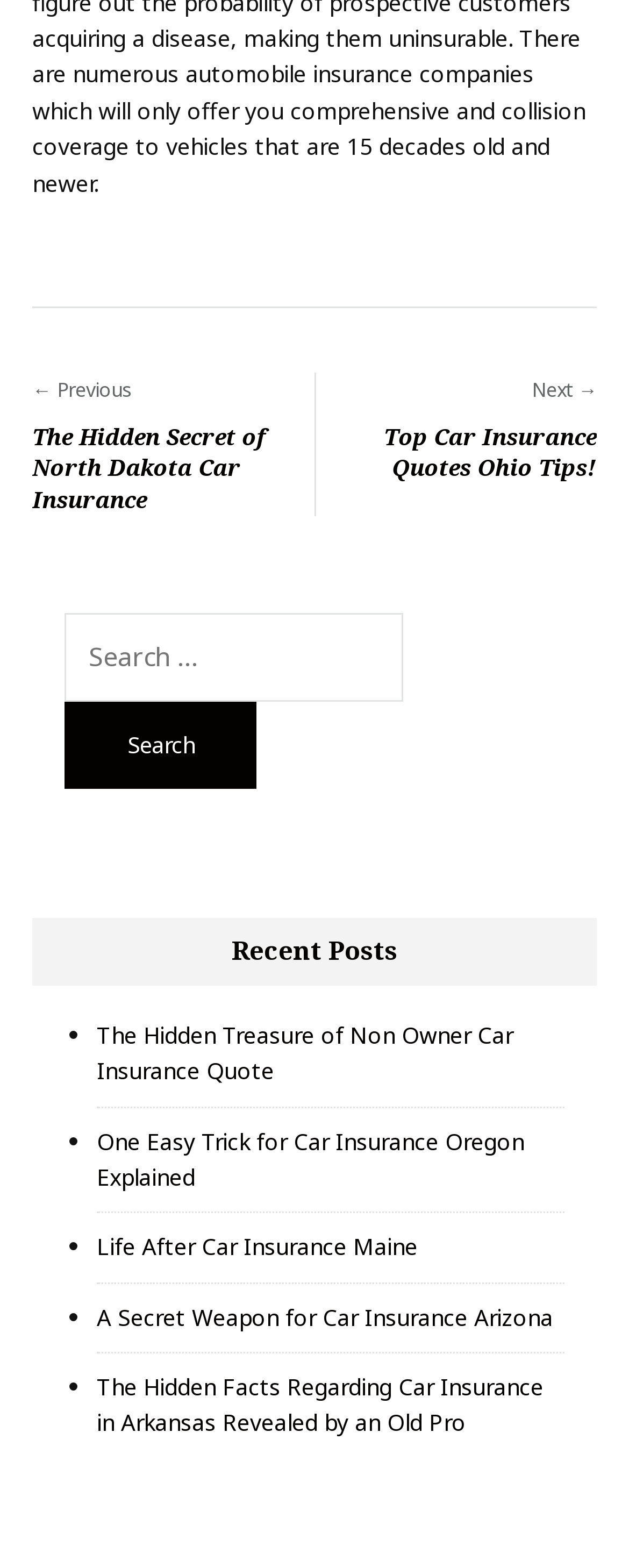Locate the bounding box coordinates of the segment that needs to be clicked to meet this instruction: "Go to previous post".

[0.051, 0.238, 0.455, 0.329]